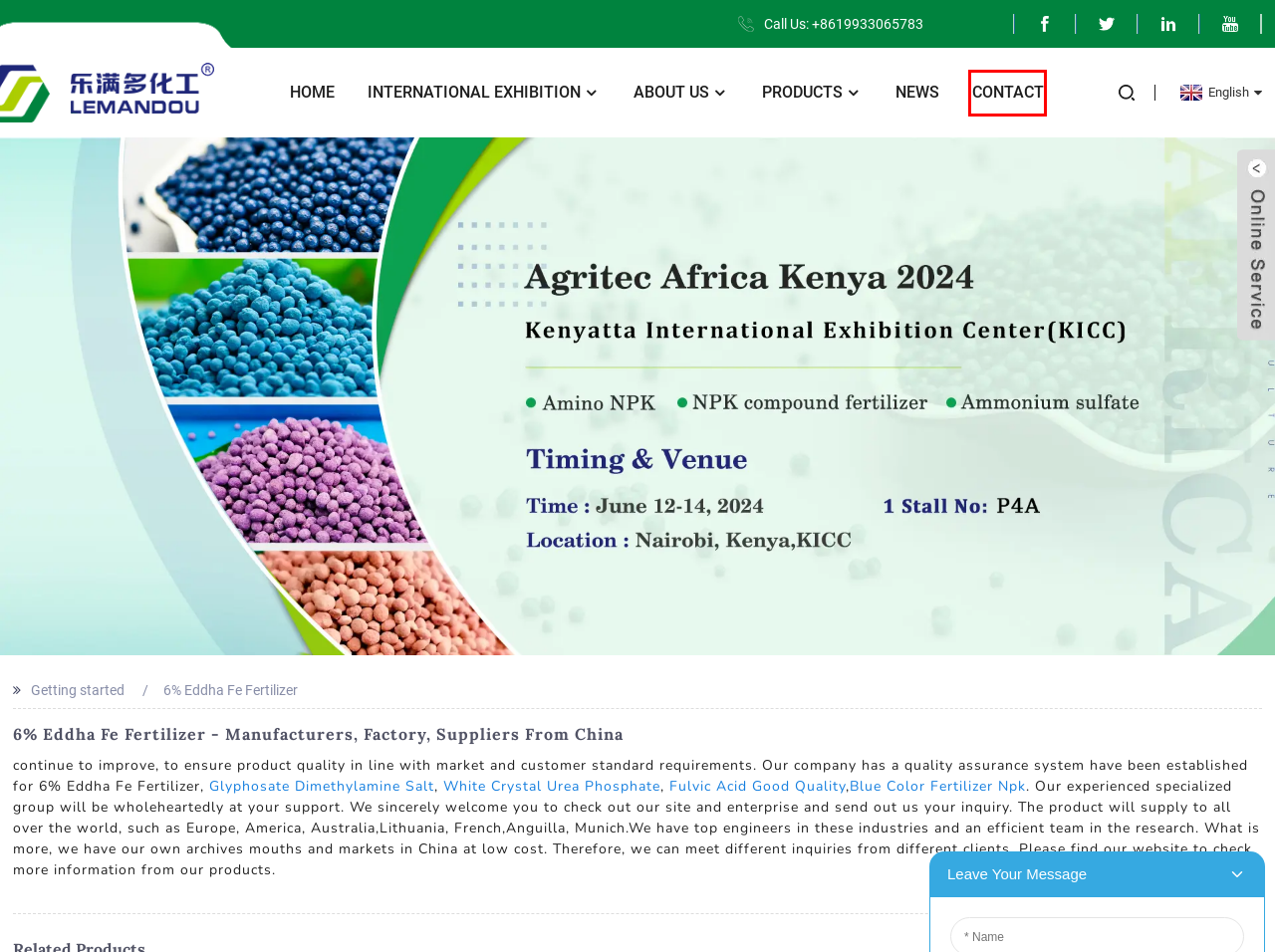Examine the screenshot of a webpage with a red bounding box around a UI element. Select the most accurate webpage description that corresponds to the new page after clicking the highlighted element. Here are the choices:
A. About Us | Shijiazhuang Lemandou Chemicals Co., Ltd.
B. Products Factory, Suppliers - China Products Manufacturers
C. China White Crystal Urea Phosphate Manufacturers and Suppliers - Factory Pricelist | Lemandou
D. Contact | Shijiazhuang Lemandou Chemicals Co., Ltd.
E. China Blue Color Fertilizer Npk Manufacturers and Suppliers - Factory Pricelist | Lemandou
F. Inorganic Fertilizer, Organic Fertilizer, Pesticide - Lemandou
G. China Glyphosate Dimethylamine Salt Manufacturers and Suppliers - Factory Pricelist | Lemandou
H. China Fulvic Acid Good Quality Manufacturers and Suppliers - Factory Pricelist | Lemandou

D